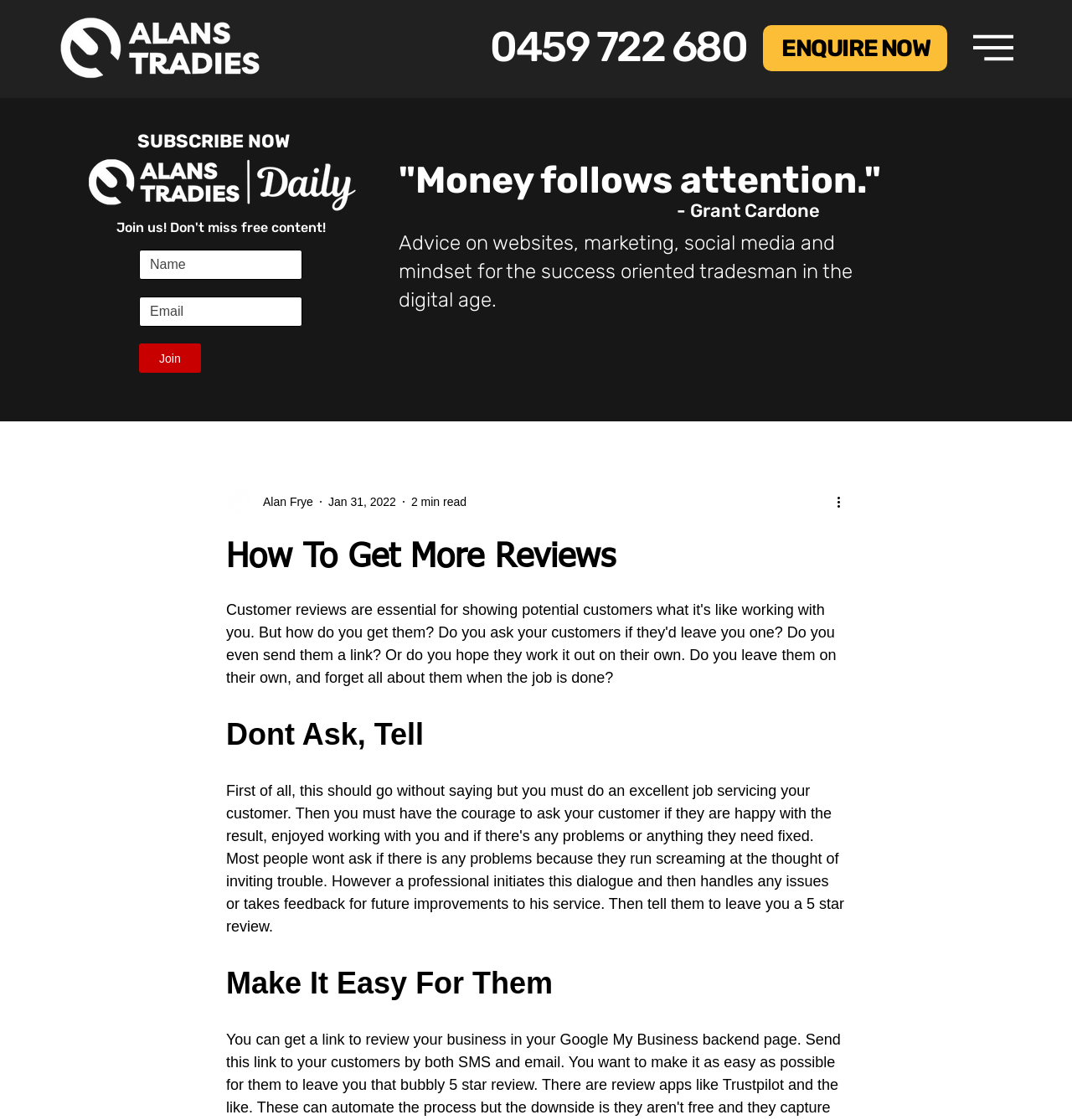Determine the bounding box coordinates of the UI element described below. Use the format (top-left x, top-left y, bottom-right x, bottom-right y) with floating point numbers between 0 and 1: 0459 722 680

[0.457, 0.019, 0.696, 0.064]